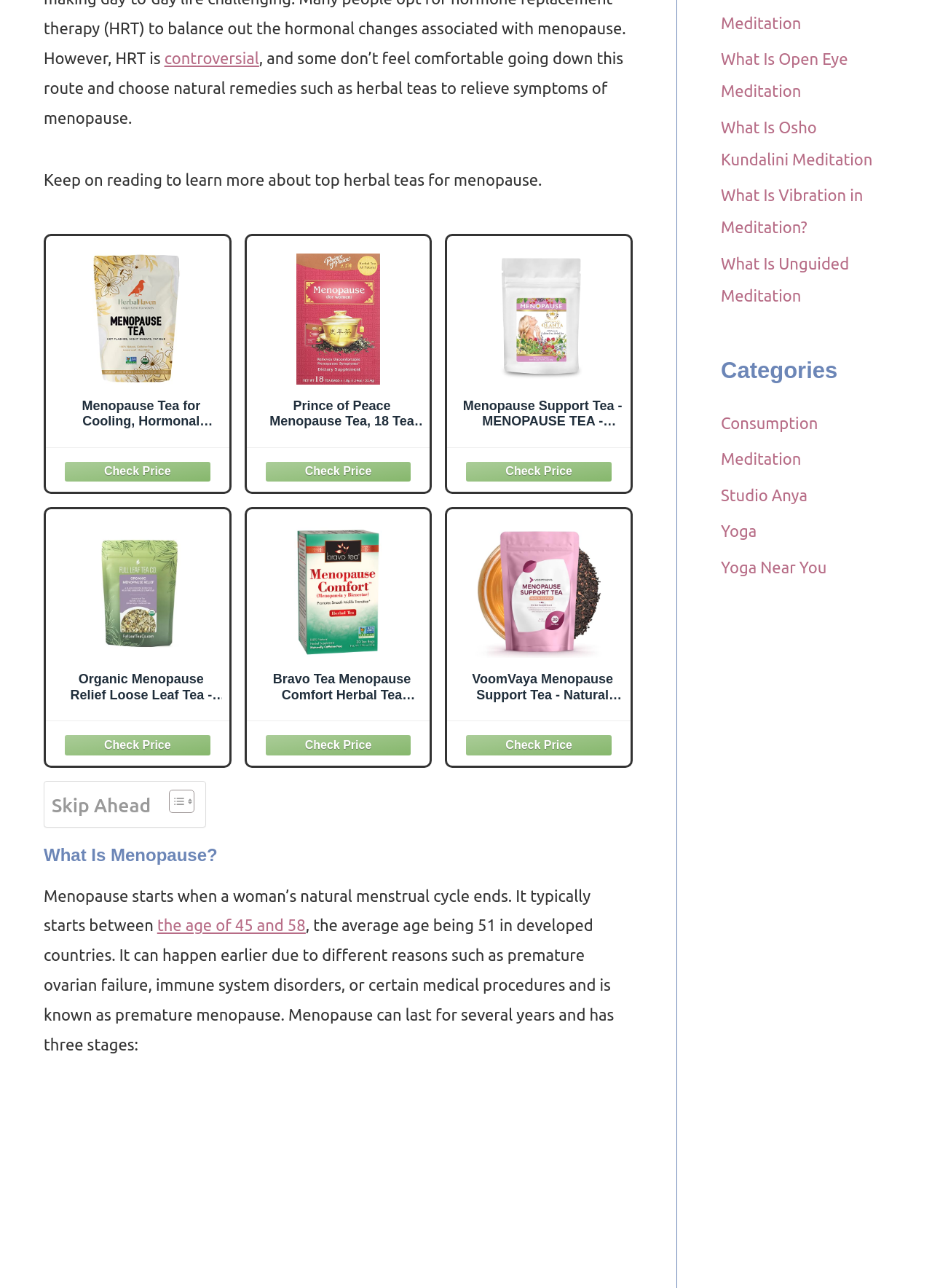Identify the bounding box coordinates for the UI element that matches this description: "Consumption".

[0.773, 0.321, 0.878, 0.335]